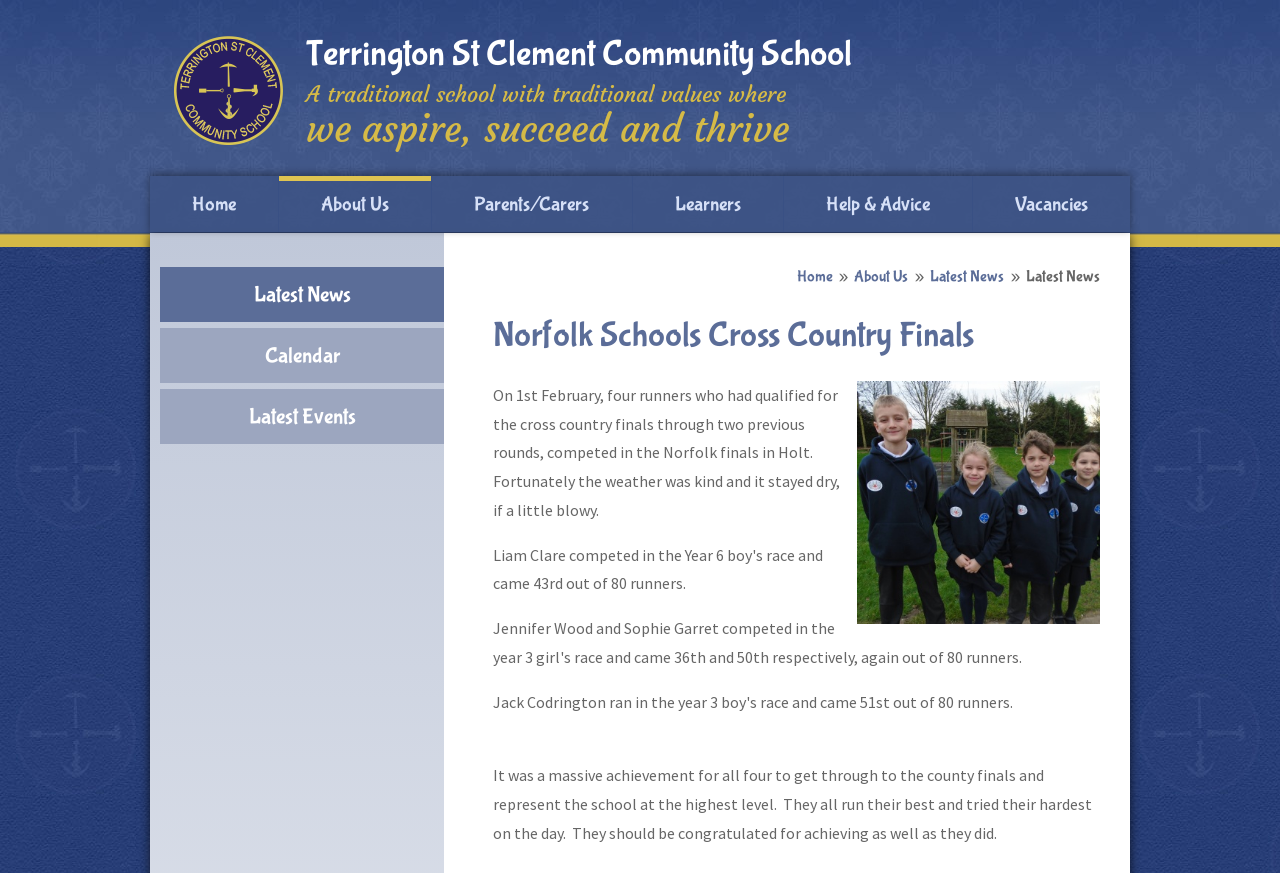Determine the bounding box coordinates of the clickable region to execute the instruction: "Read the 'VidMozo Pro by Dr. Amit Pareek Review'". The coordinates should be four float numbers between 0 and 1, denoted as [left, top, right, bottom].

None